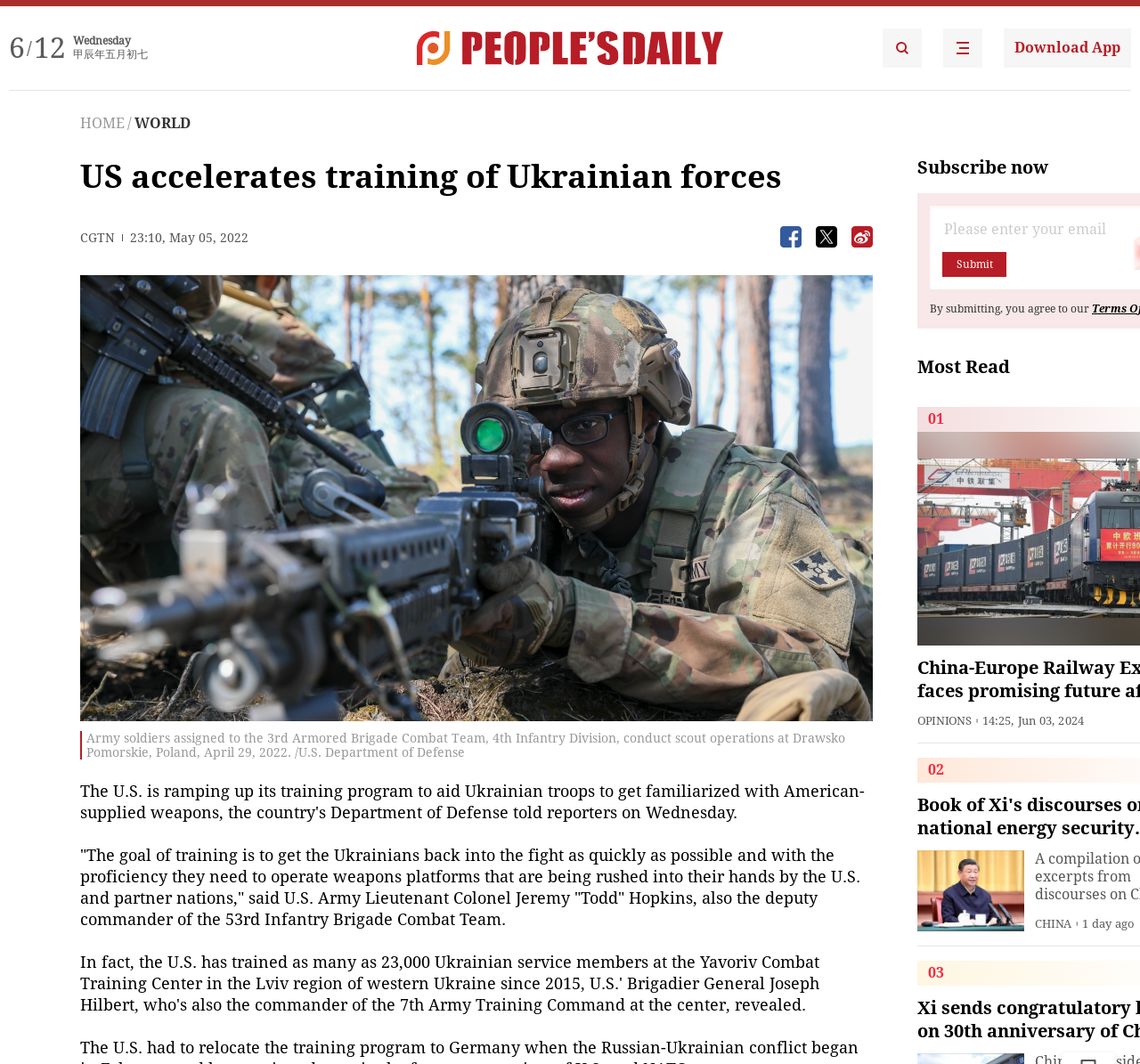What is the name of the brigade combat team?
Using the image as a reference, answer with just one word or a short phrase.

53rd Infantry Brigade Combat Team